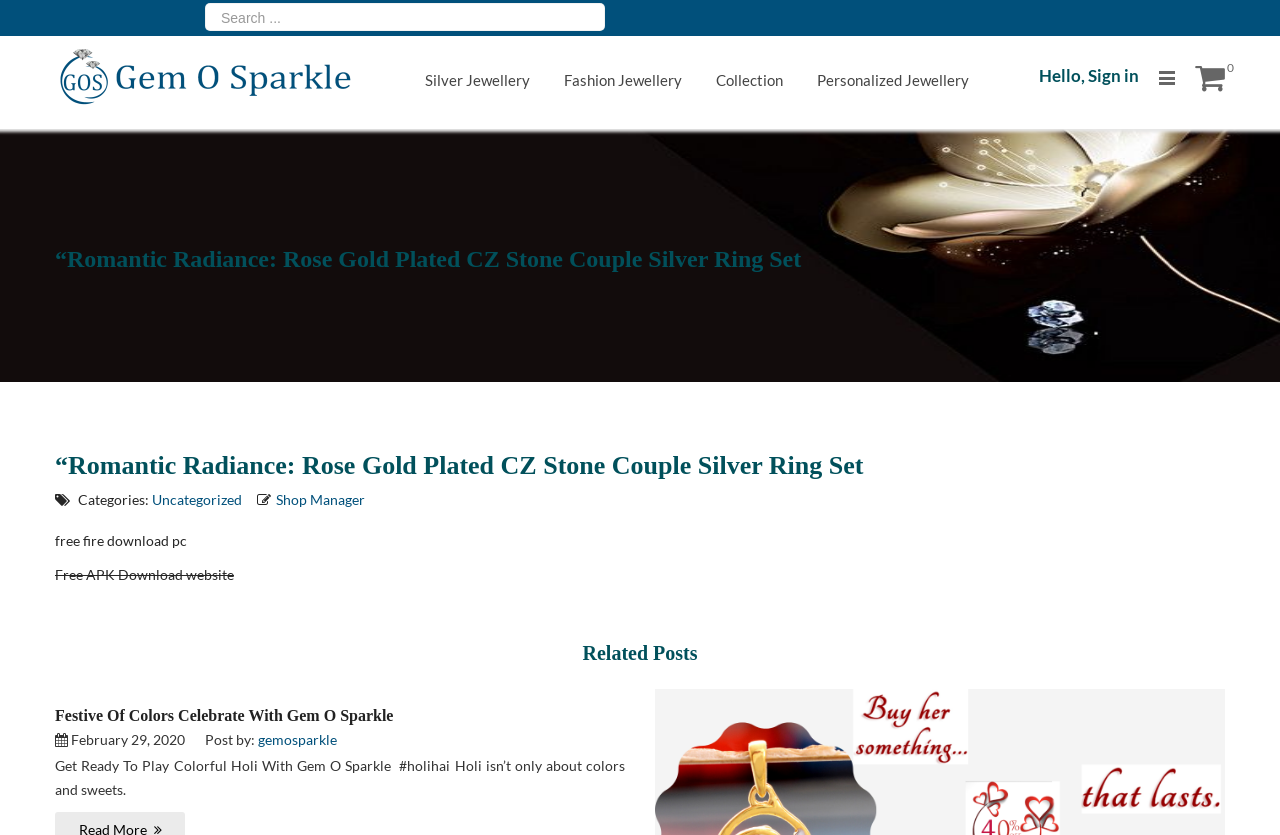Summarize the webpage comprehensively, mentioning all visible components.

This webpage appears to be an e-commerce website, specifically a product page for a jewelry item called "Romantic Radiance: Rose Gold Plated CZ Stone Couple Silver Ring Set". 

At the top left of the page, there is a search bar with a placeholder text "Search...". Next to it, there is a link to the website's logo, "Gemo Sparkle", accompanied by an image. 

On the top right, there is a navigation menu with five links: "Silver Jewellery", "Fashion Jewellery", "Collection", "Personalized Jewellery", and an icon with the number "0". 

Below the navigation menu, there is a greeting "Hello," followed by a "Sign in" link. 

The main content of the page is dedicated to the product description, which includes a heading with the product name, an article section, and several links to related categories, such as "Uncategorized" and "Shop Manager". There is also a link to "free fire download pc" and "Free APK Download website", which seems out of place among the jewelry-related content.

Further down the page, there is a section titled "Related Posts", which includes a heading and a link to an article called "Festive Of Colors Celebrate With Gem O Sparkle". This section also includes the article's publication date and author information. 

Finally, there is a brief paragraph describing another article, "Get Ready To Play Colorful Holi With Gem O Sparkle", with a hashtag "#holihai".